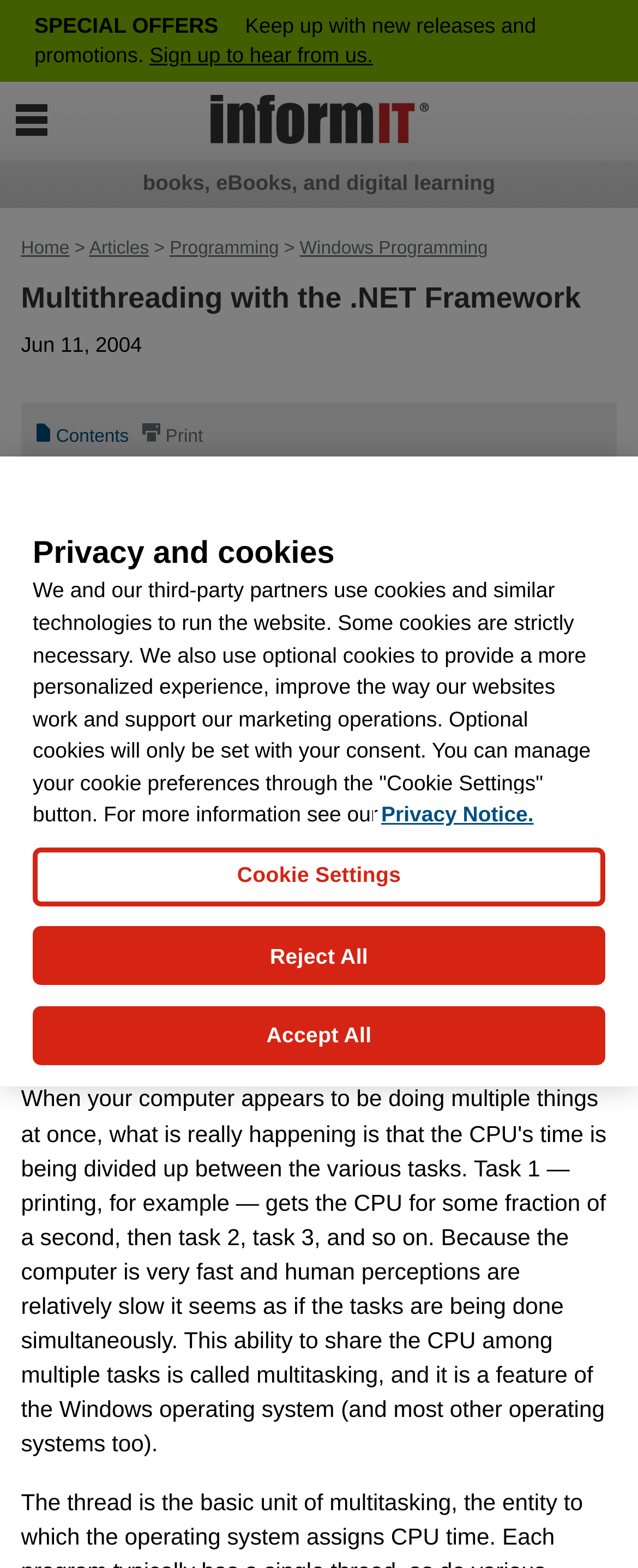Please provide a short answer using a single word or phrase for the question:
What is the current page number?

1